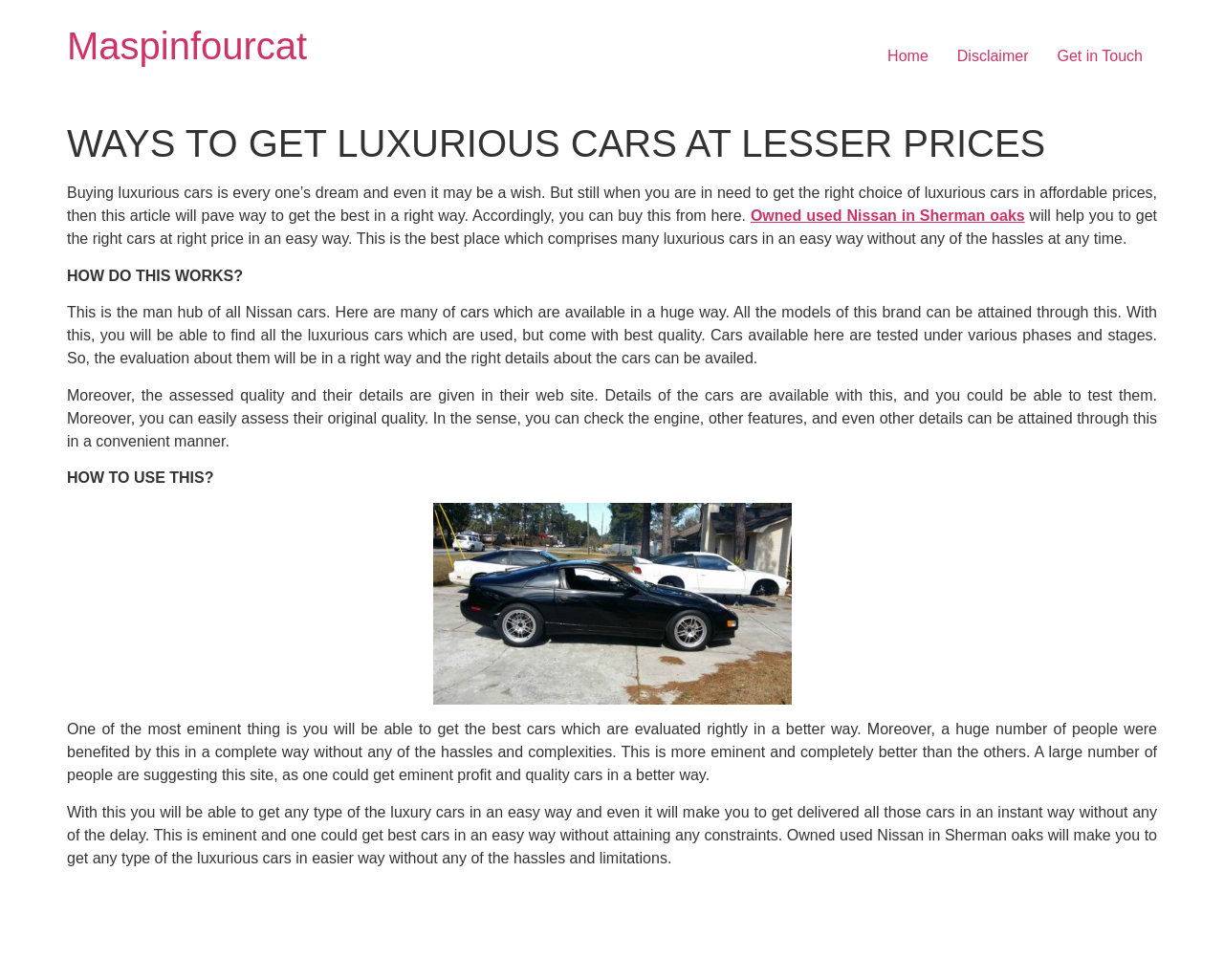Please find the bounding box coordinates in the format (top-left x, top-left y, bottom-right x, bottom-right y) for the given element description. Ensure the coordinates are floating point numbers between 0 and 1. Description: Disclaimer

[0.77, 0.038, 0.852, 0.077]